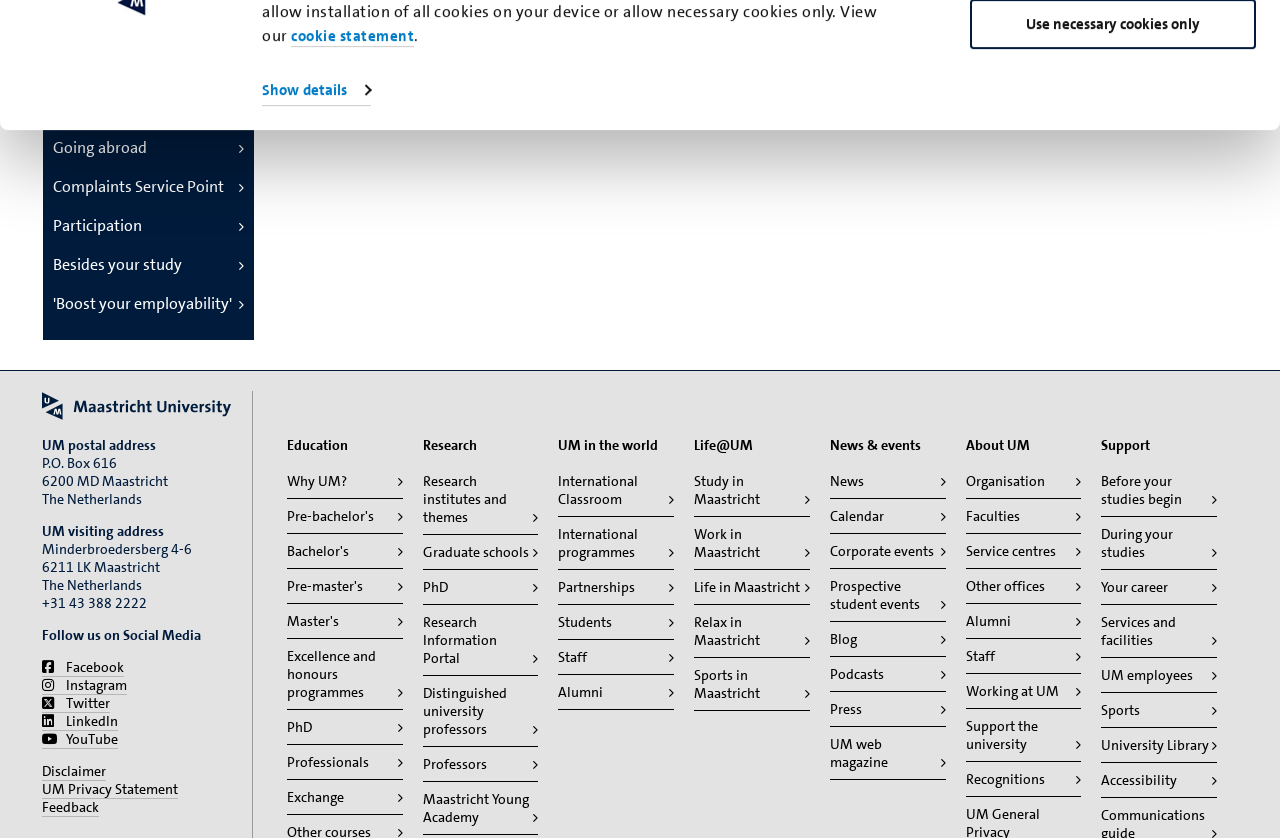Provide a brief response to the question below using one word or phrase:
What is the name of the university?

Maastricht University